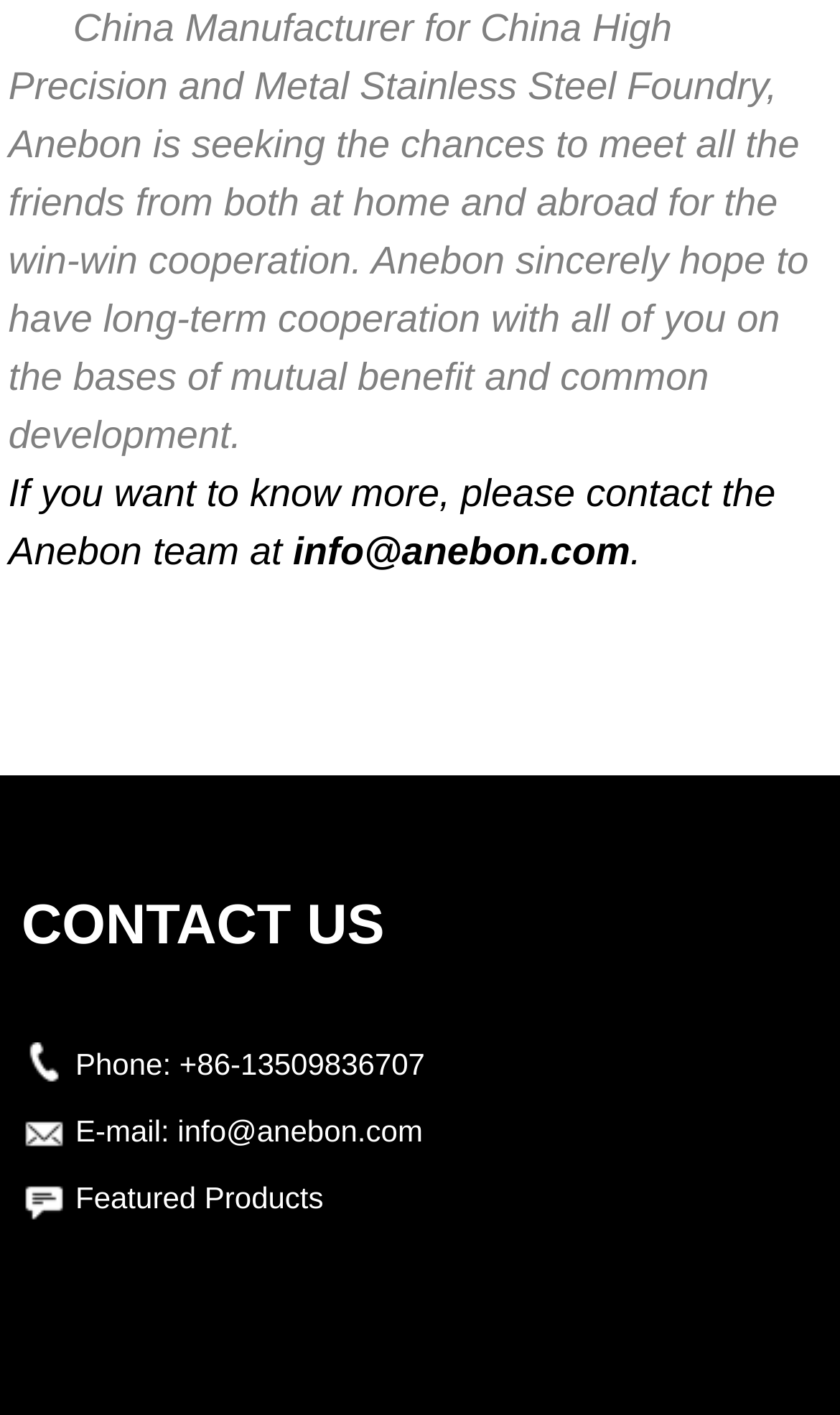Given the webpage screenshot, identify the bounding box of the UI element that matches this description: "+86-13509836707".

[0.214, 0.74, 0.506, 0.765]